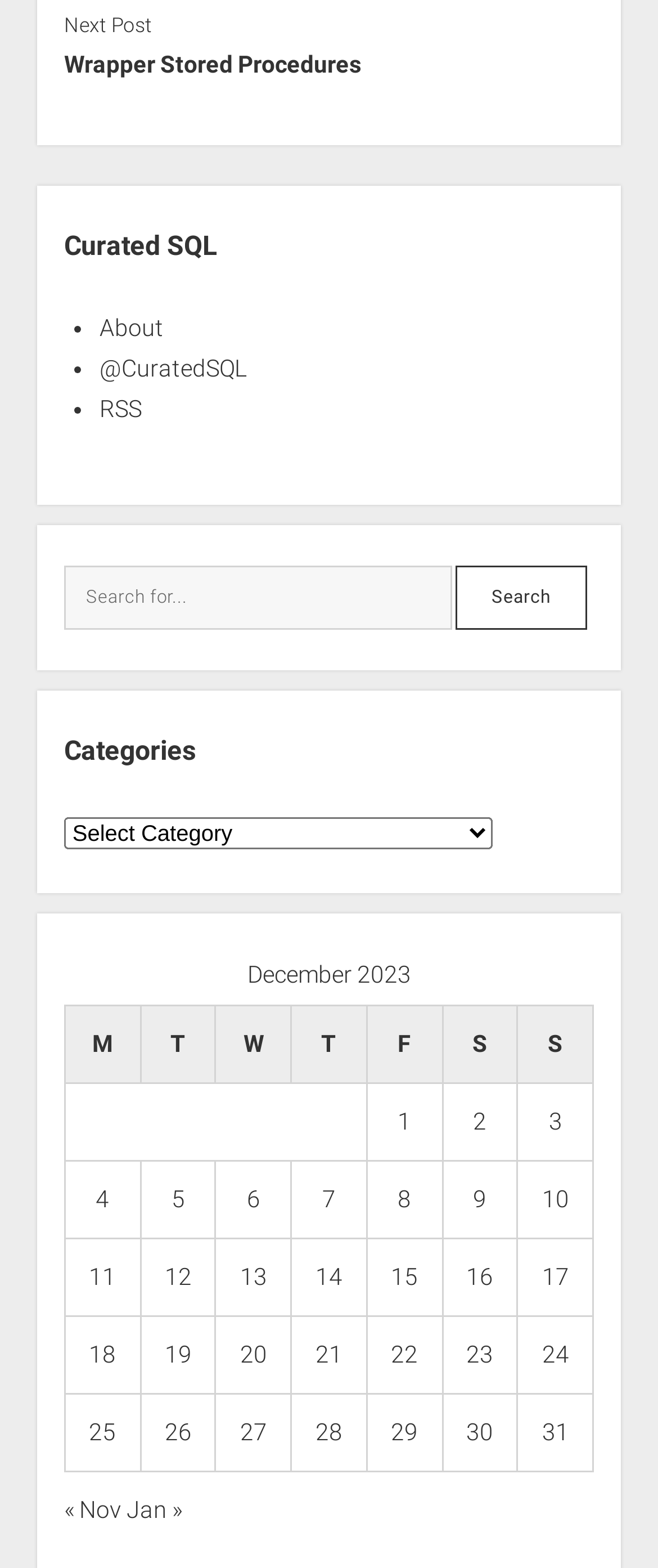Please identify the bounding box coordinates of the element that needs to be clicked to perform the following instruction: "Click on the 'Next Post' button".

[0.097, 0.008, 0.231, 0.024]